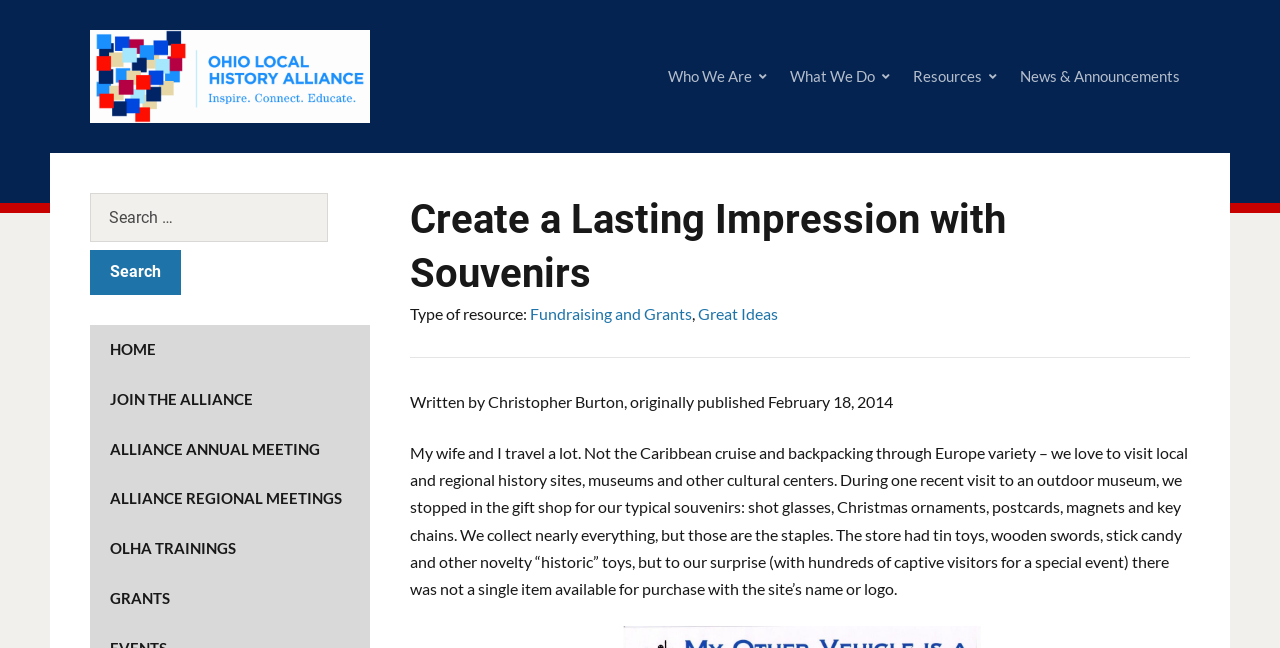How many links are there in the sidebar?
Using the visual information, reply with a single word or short phrase.

6